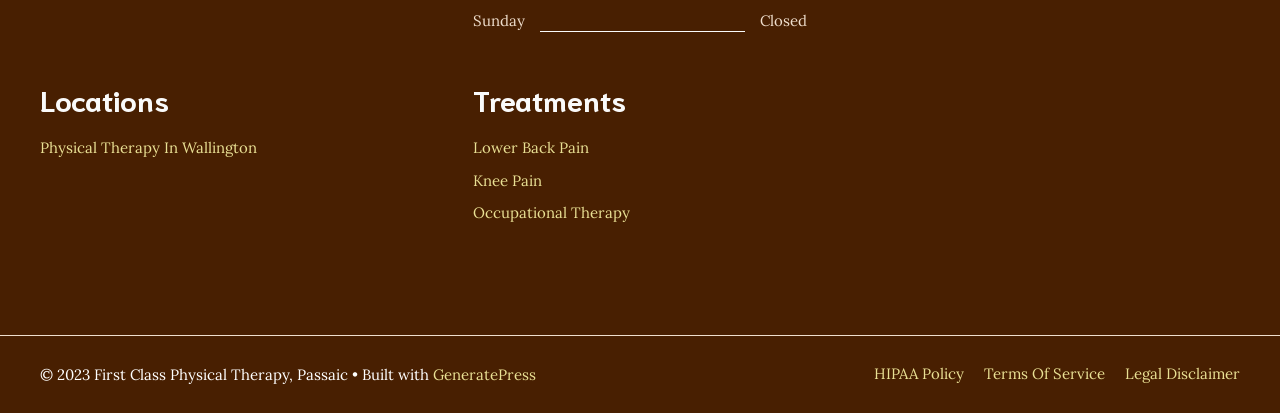What is the name of the physical therapy clinic?
Answer the question with as much detail as you can, using the image as a reference.

The answer can be found by looking at the bottom of the webpage, where it says '© 2023 First Class Physical Therapy, Passaic • Built with...'.